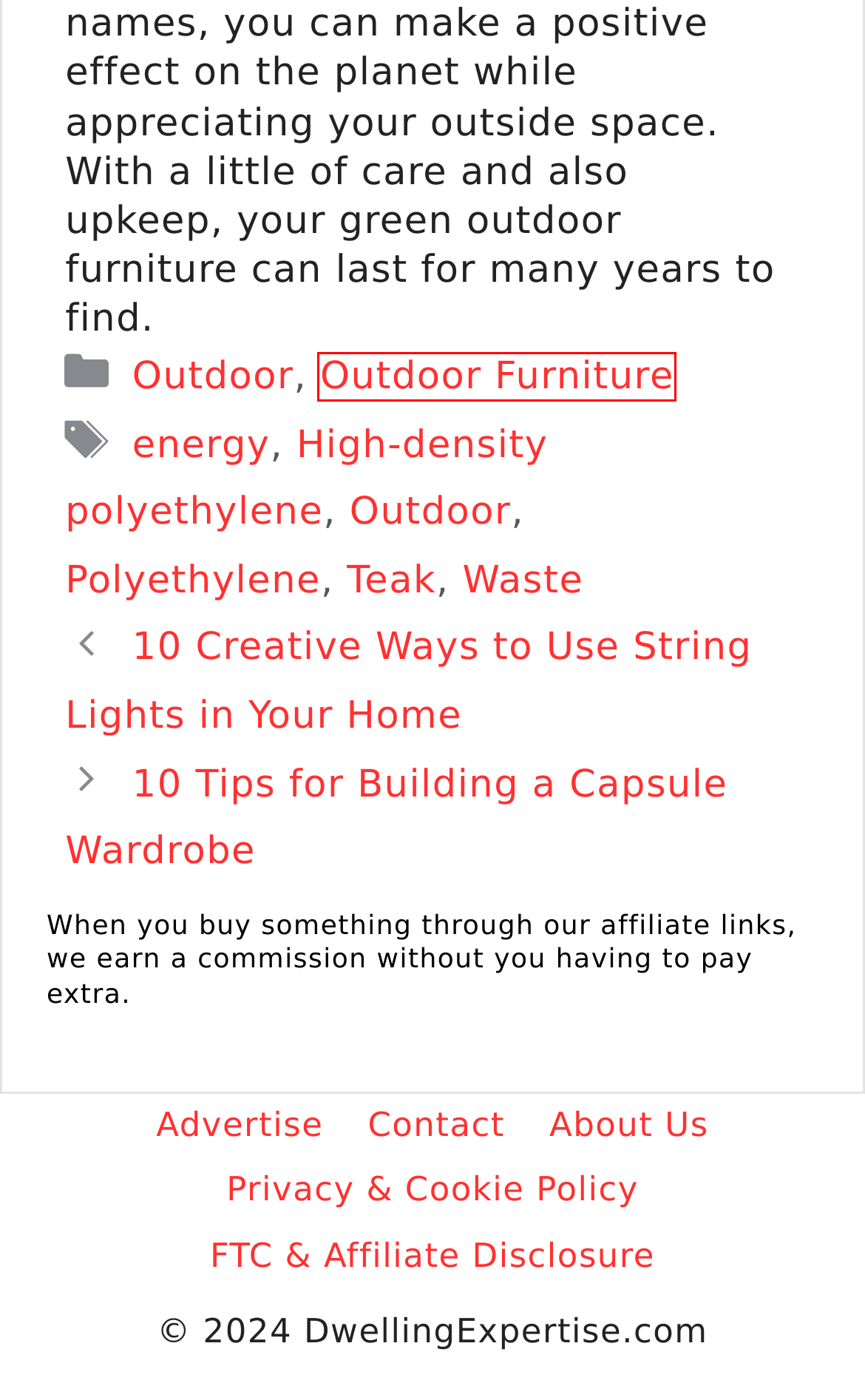A screenshot of a webpage is given, marked with a red bounding box around a UI element. Please select the most appropriate webpage description that fits the new page after clicking the highlighted element. Here are the candidates:
A. High-density polyethylene – Dwelling Expertise
B. 10 Creative Ways to Use String Lights in Your Home
C. 10 Tips for Building a Capsule Wardrobe: Simplify Your Life and Style
D. Outdoor Furniture for Your Patio or Deck - Dwelling Expertise
E. Contact Dwelling Expertise for the Best Home Gear and Gadgets
F. Outdoor Living Ideas & Inspiration - Dwelling Expertise
G. Teak – Dwelling Expertise
H. Discover the Best Home Gear and Gadgets at DwellingExpertise: Shop Easier & Save Bigger!

D